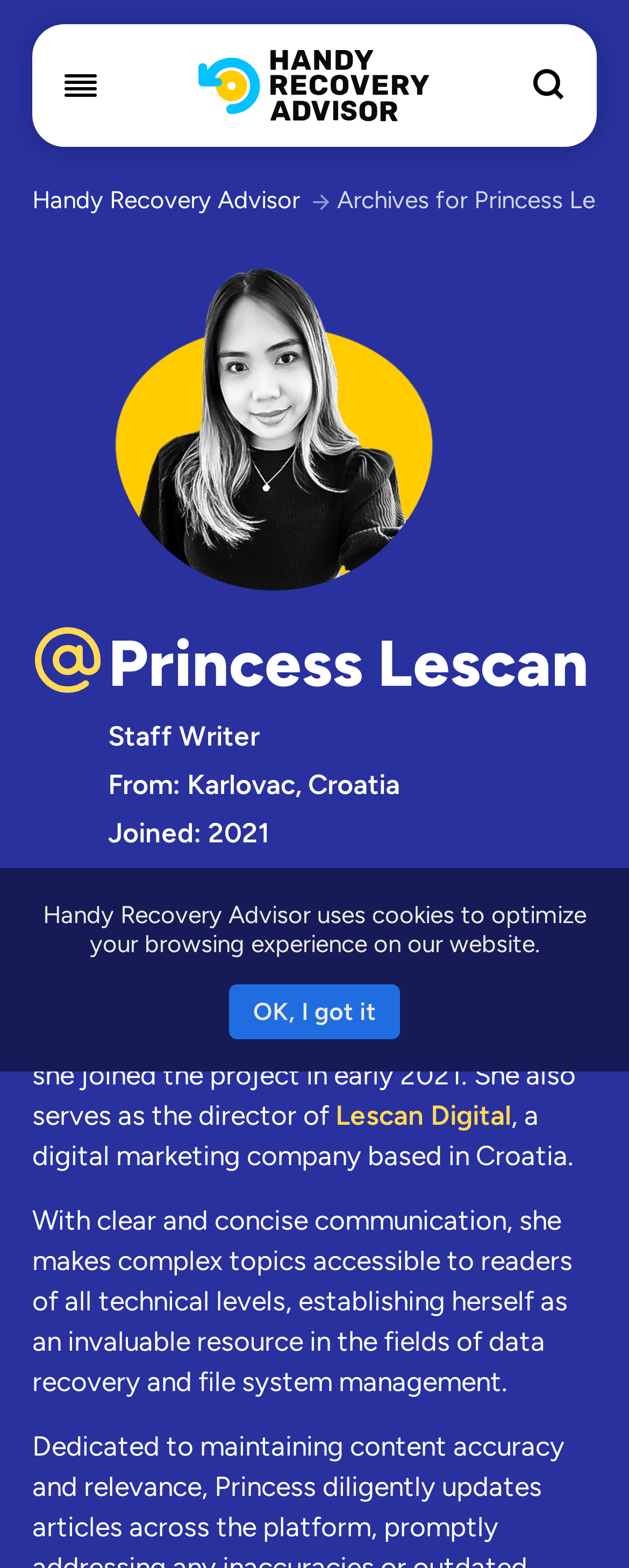Determine the bounding box of the UI component based on this description: "Lescan Digital". The bounding box coordinates should be four float values between 0 and 1, i.e., [left, top, right, bottom].

[0.533, 0.701, 0.813, 0.721]